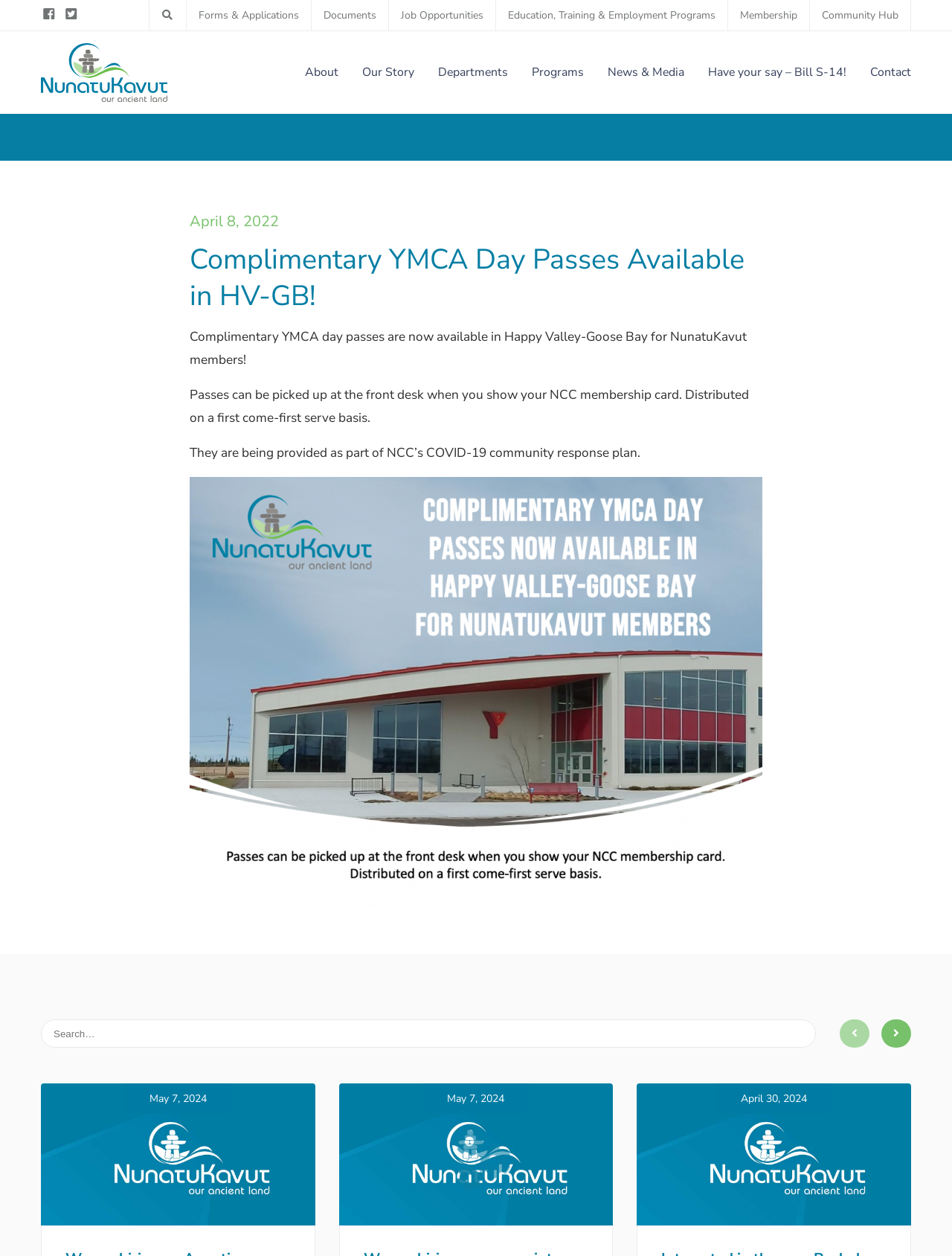Could you highlight the region that needs to be clicked to execute the instruction: "Check job opportunities"?

[0.421, 0.007, 0.508, 0.018]